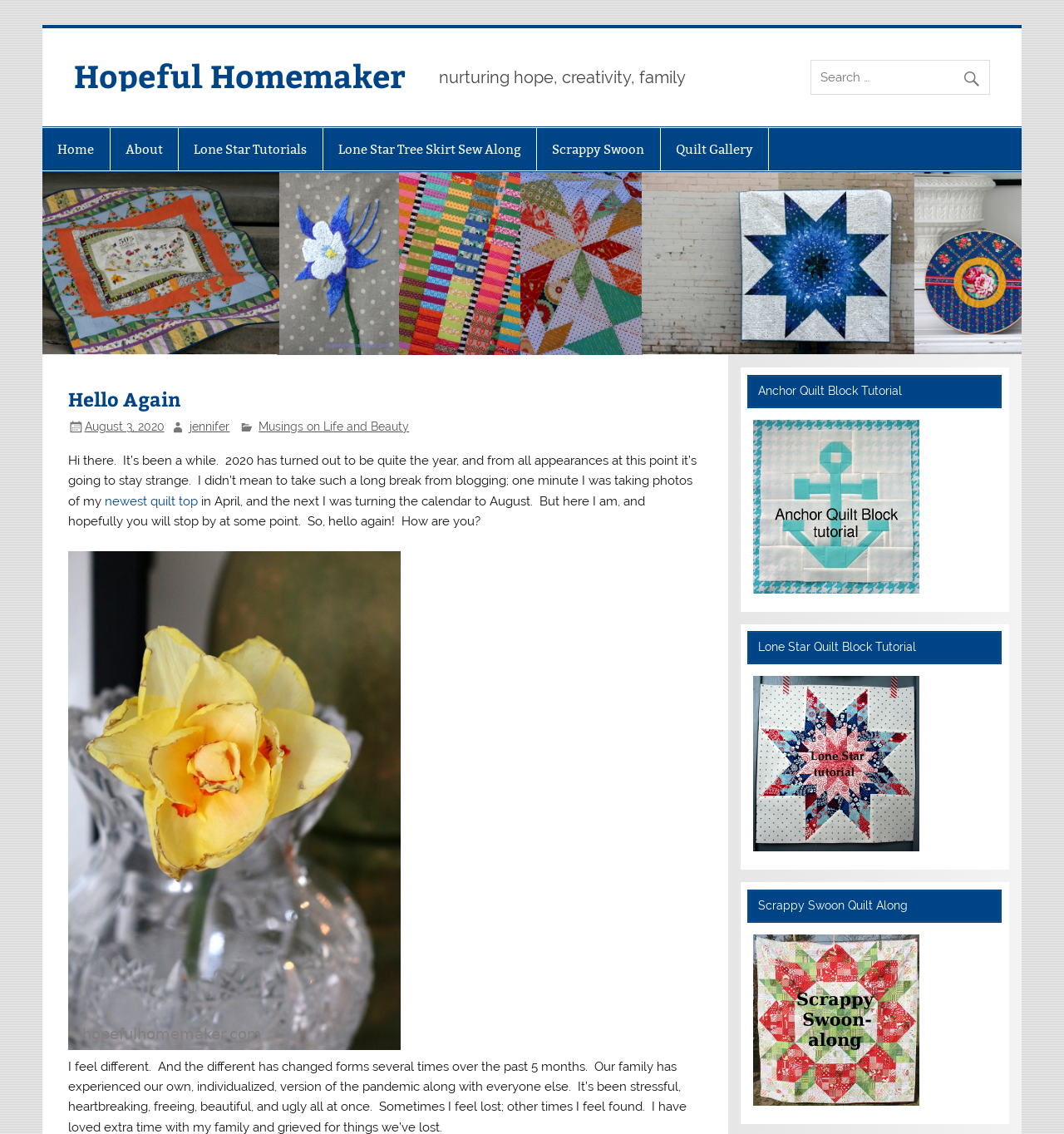What is the topic of the first tutorial on the webpage?
From the screenshot, supply a one-word or short-phrase answer.

Anchor Quilt Block